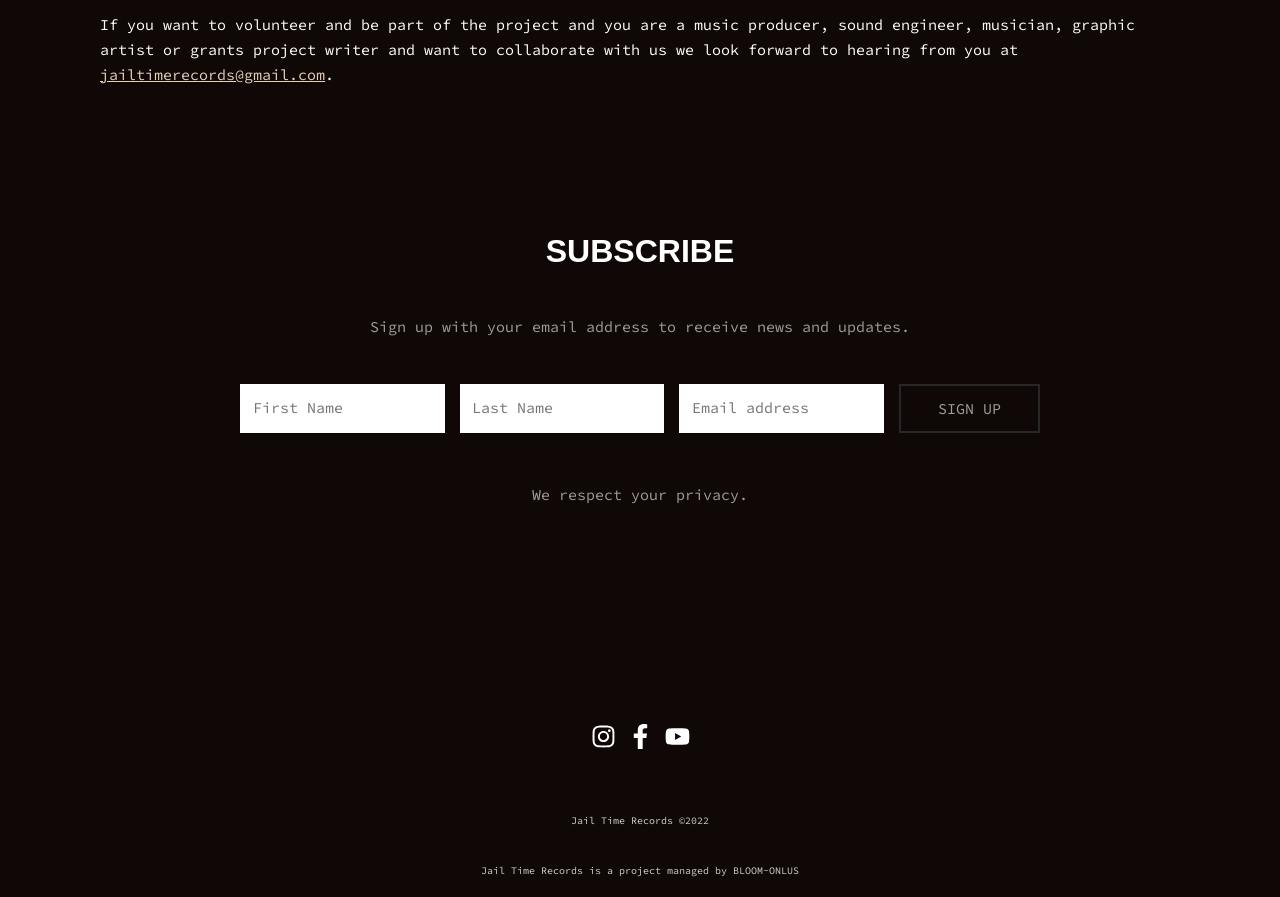Please identify the bounding box coordinates for the region that you need to click to follow this instruction: "Click sign up".

[0.702, 0.428, 0.812, 0.483]